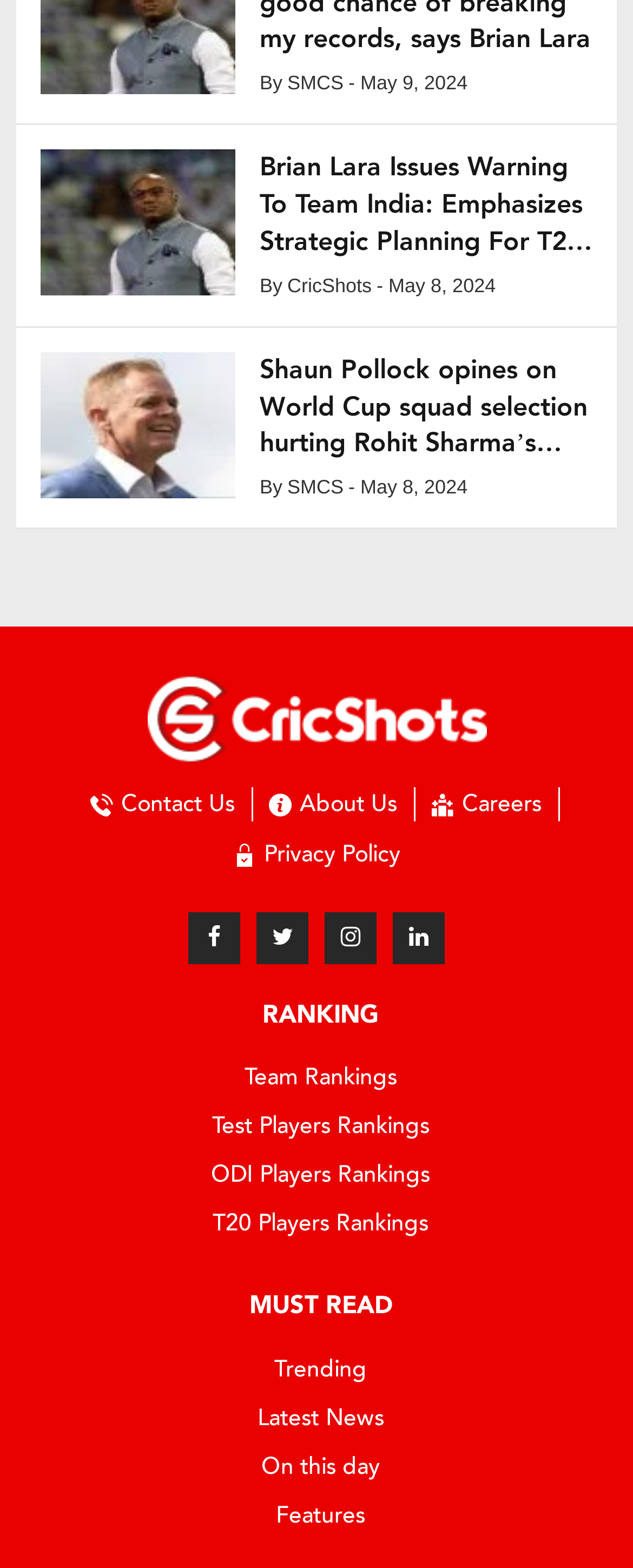Please identify the bounding box coordinates of the clickable region that I should interact with to perform the following instruction: "Open the Facebook page". The coordinates should be expressed as four float numbers between 0 and 1, i.e., [left, top, right, bottom].

[0.297, 0.581, 0.379, 0.615]